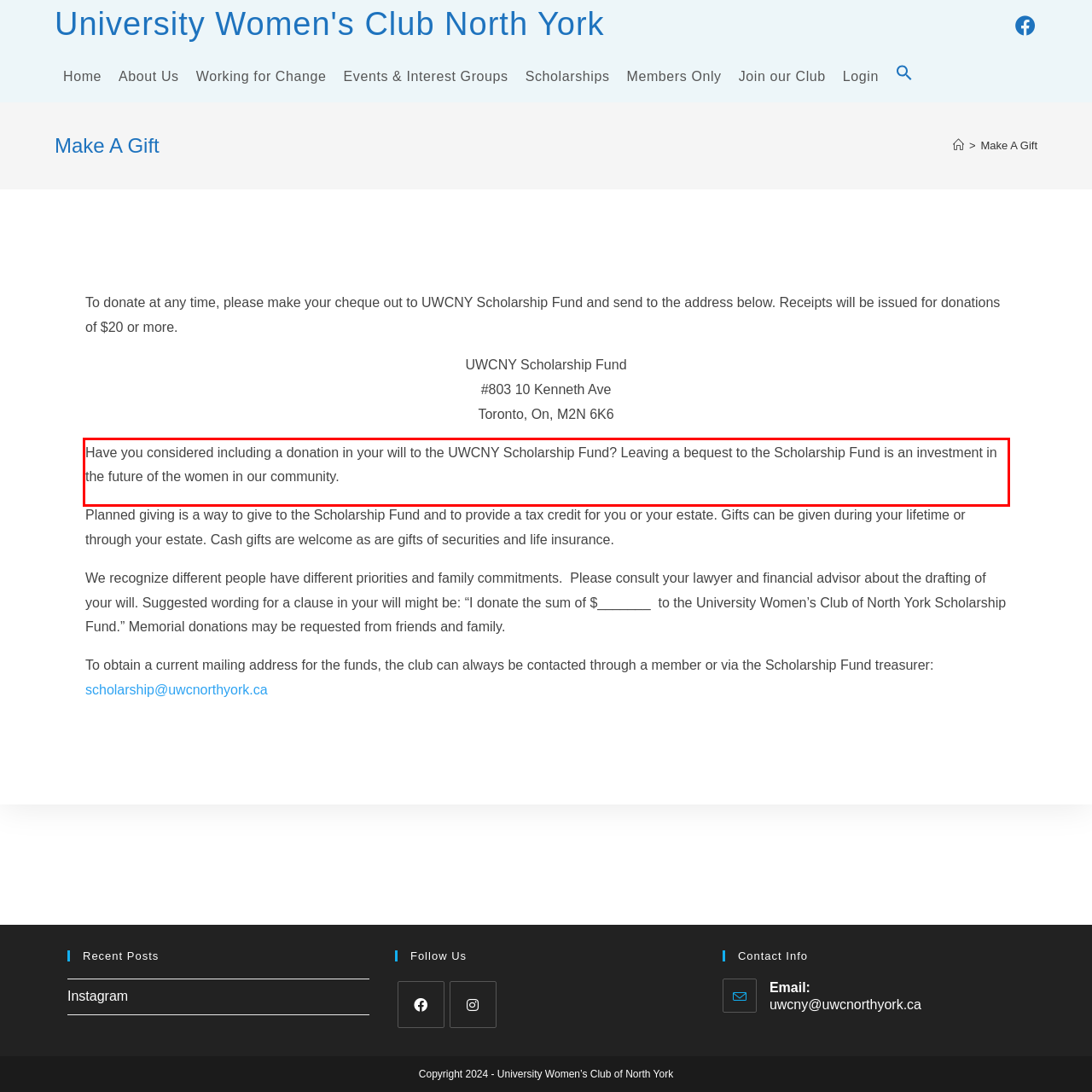Given the screenshot of the webpage, identify the red bounding box, and recognize the text content inside that red bounding box.

Have you considered including a donation in your will to the UWCNY Scholarship Fund? Leaving a bequest to the Scholarship Fund is an investment in the future of the women in our community.